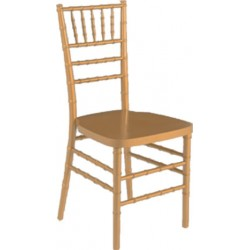What is the chair's seat like?
Please provide a detailed answer to the question.

The chair's seat is designed to be smooth, providing a comfortable seating option for users, which is an important consideration for events and gatherings where people may be sitting for extended periods.